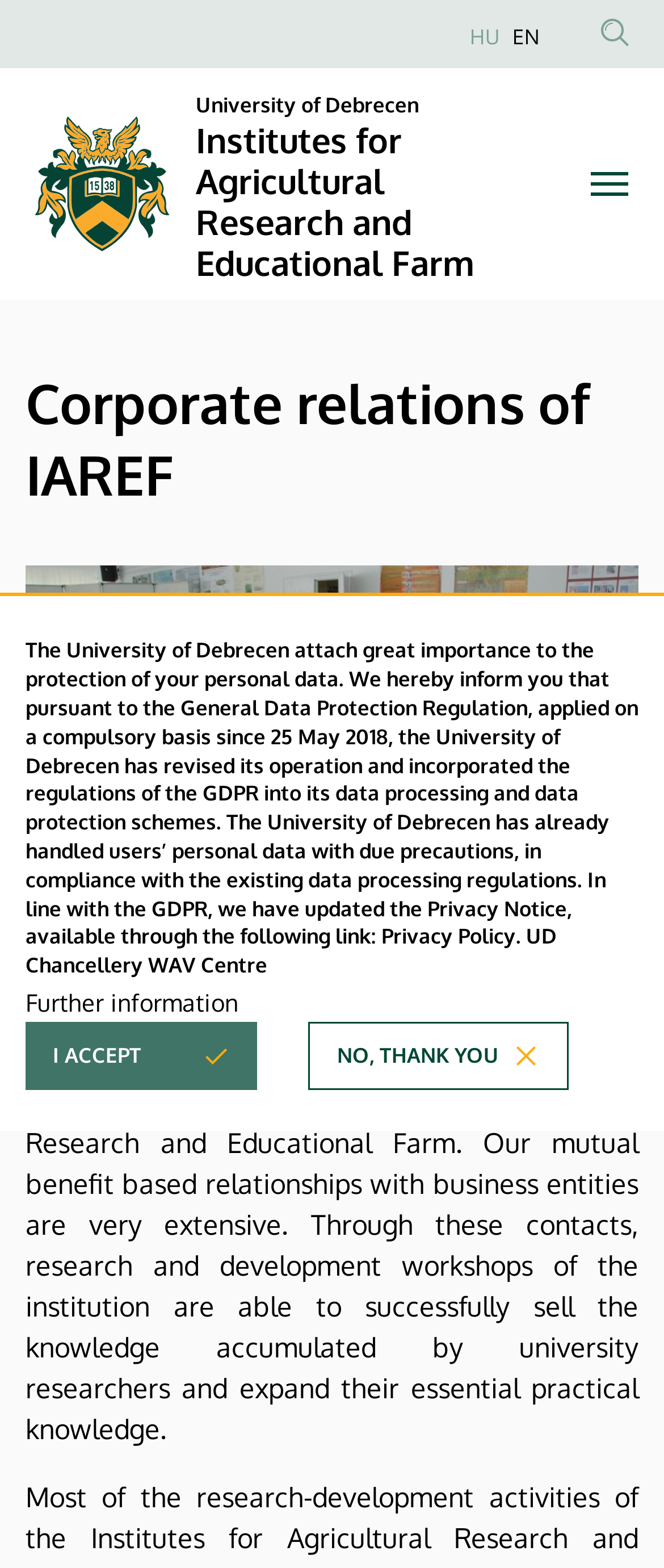Generate a comprehensive description of the webpage content.

The webpage is about the corporate relations of the Institutes for Agricultural Research and Educational Farm (IAREF). At the top, there is a heading with the title "Corporate relations of IAREF | Institutes for Agricultural Research and Educational Farm". Below this heading, there is a link to skip to the main content. 

On the top right, there are language options, with links to switch to Hungarian (HU) and English (EN). Next to these links, there is a button with an icon. 

The main navigation menu is located on the left side, with links to "Home", "University of Debrecen", and "Institutes for Agricultural Research and Educational Farm". The "Home" link has an associated image. 

The main content area is divided into two sections. The first section has a heading "Corporate relations of IAREF" and an image below it. The second section contains a paragraph of text describing the cooperation agreements and research-development contracts between IAREF and different agricultural and industrial enterprises. 

At the bottom of the page, there is a modal dialog box with a privacy policy notice. This dialog box has a link to the "Privacy Policy" page and three buttons: "Further information", "I ACCEPT", and "NO, THANK YOU".